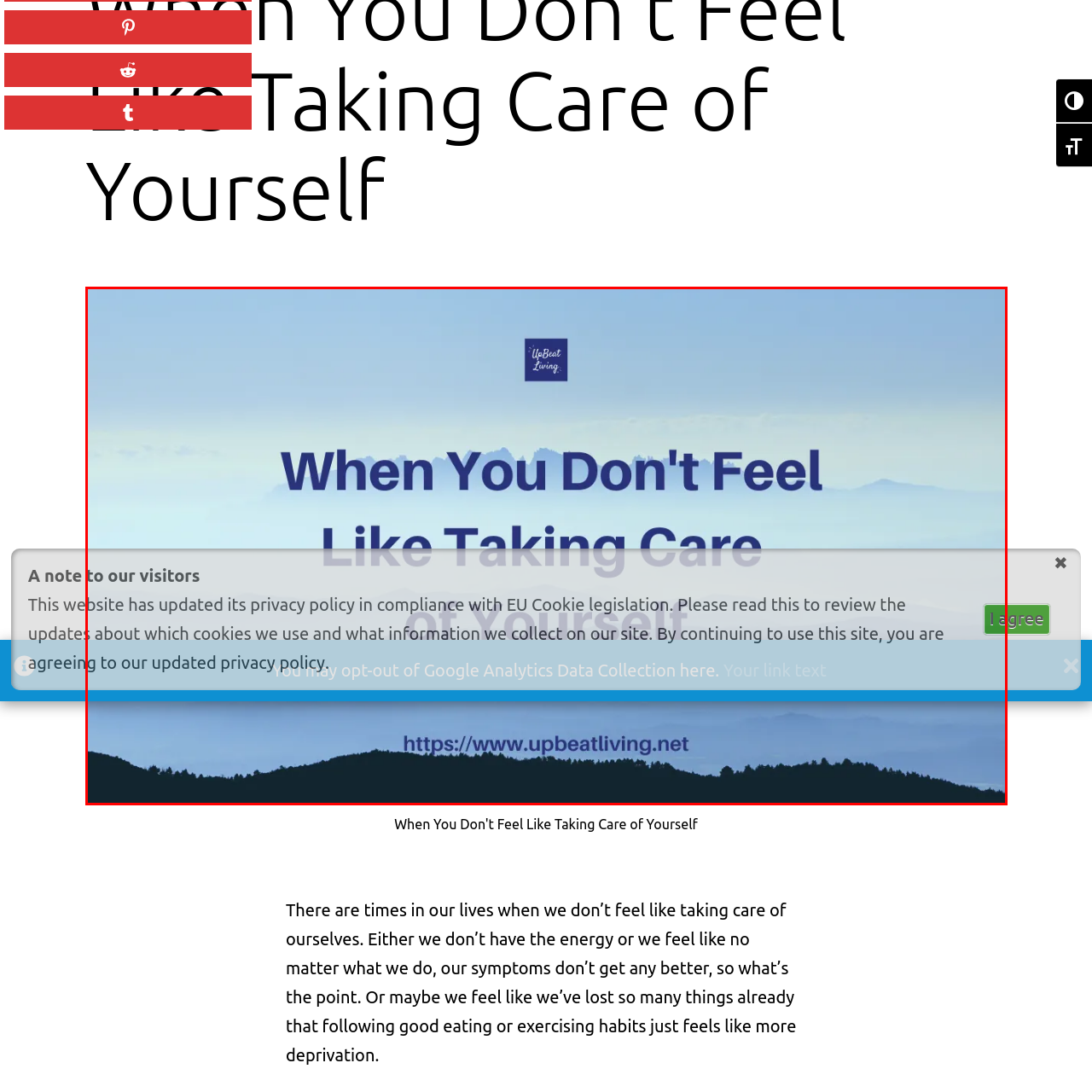What is the theme of the prominently displayed phrase?
Examine the image outlined by the red bounding box and answer the question with as much detail as possible.

The phrase 'When You Don't Feel Like Taking Care of Yourself' is prominently displayed, suggesting that the theme of the phrase is related to self-care and emotional struggle, as it implies a sense of difficulty in taking care of oneself.